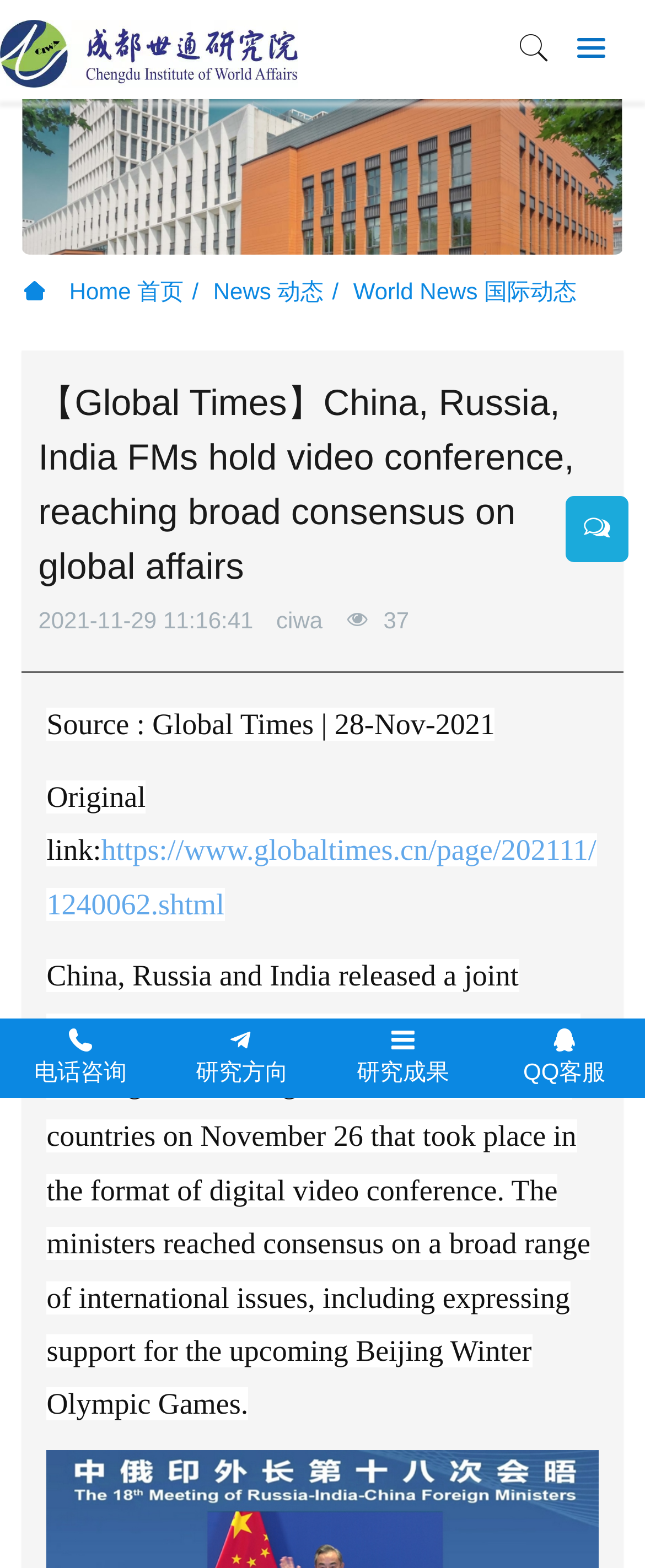Please identify the primary heading on the webpage and return its text.

【Global Times】China, Russia, India FMs hold video conference, reaching broad consensus on global affairs